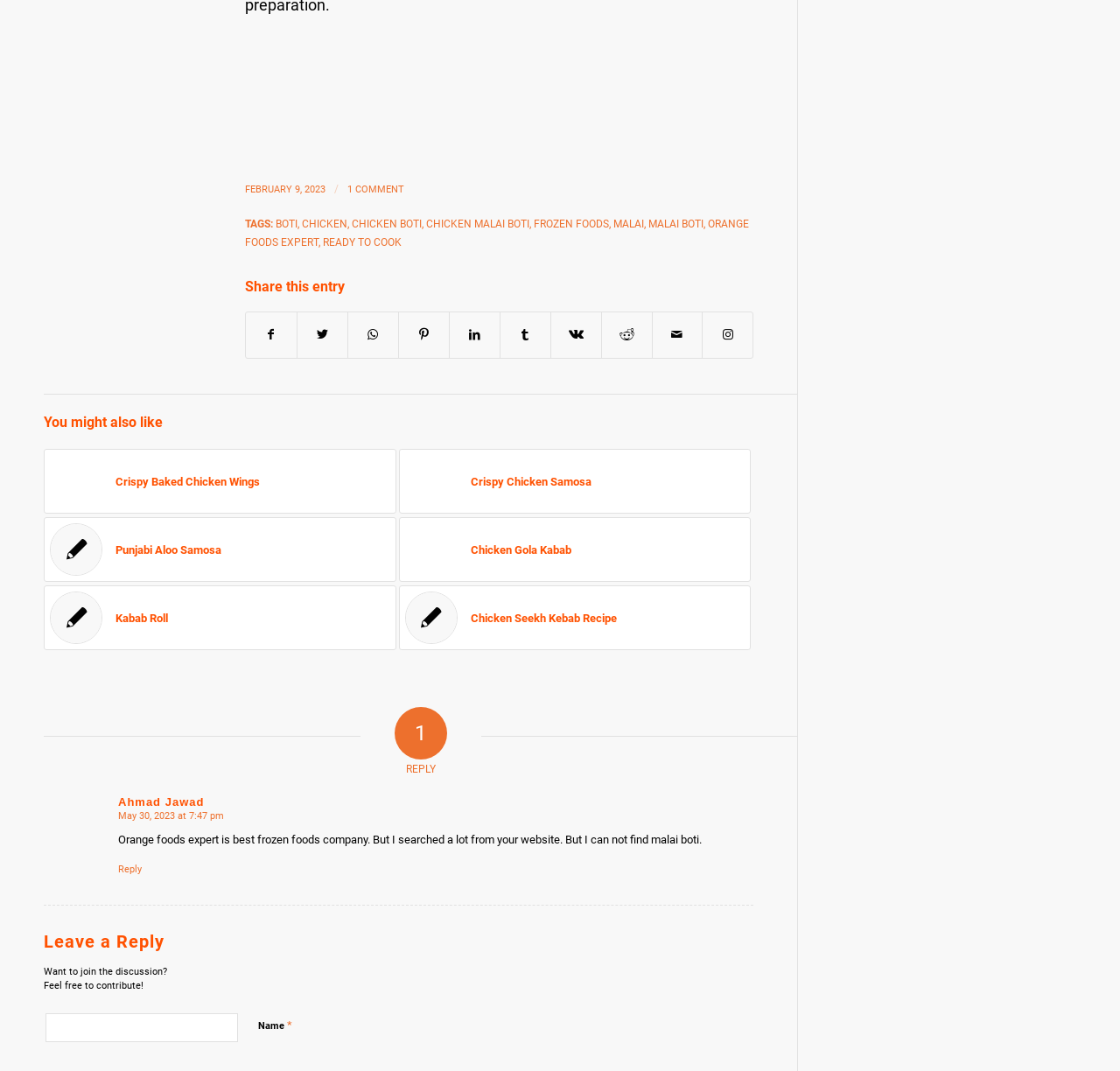Refer to the screenshot and answer the following question in detail:
How many social media sharing options are available?

I counted the number of social media sharing options by looking at the links under the 'Share this entry' heading, which includes Facebook, Twitter, WhatsApp, Pinterest, LinkedIn, Tumblr, Vk, Reddit, and Mail.